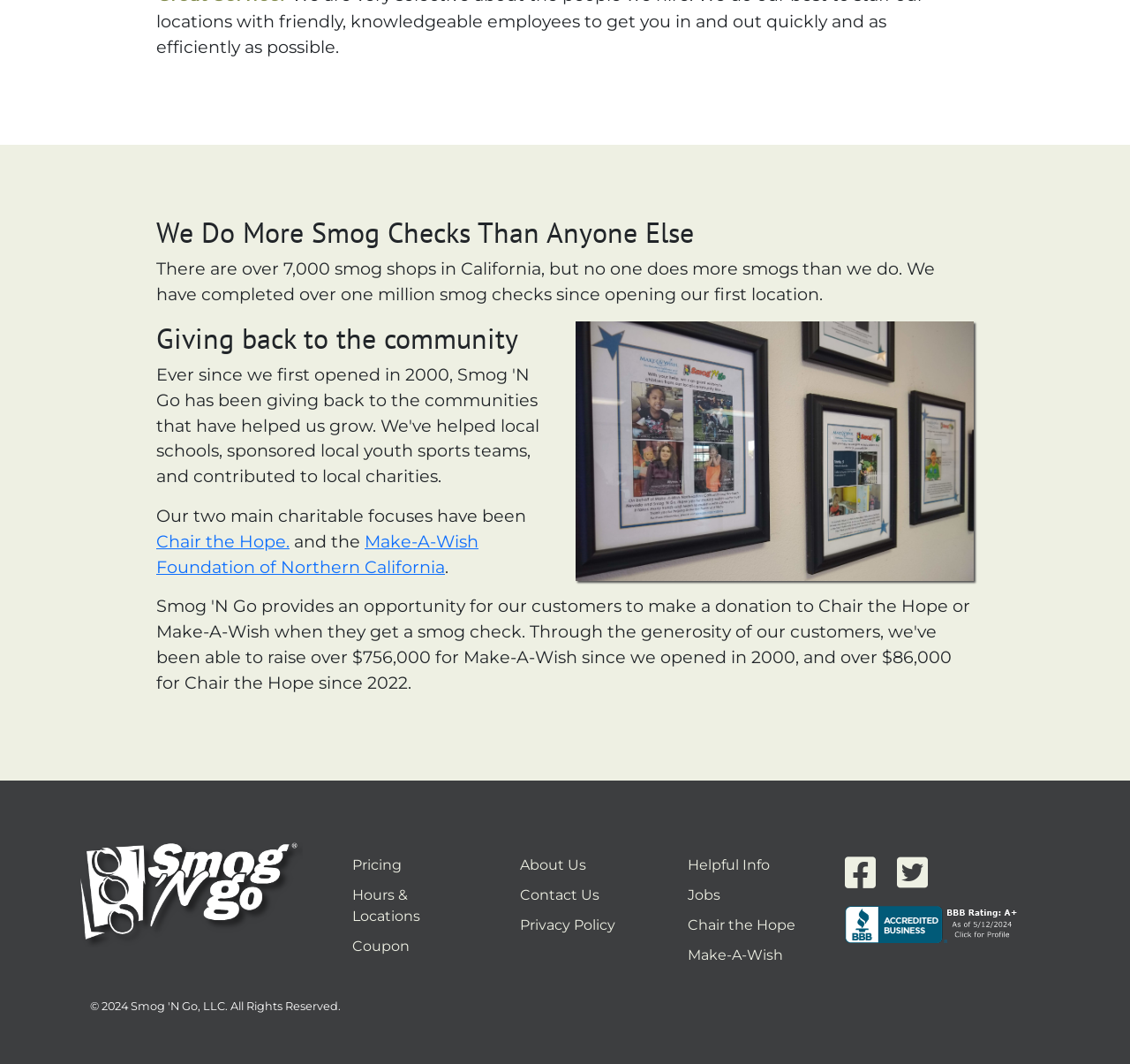What are the different sections available on this website?
Please provide a single word or phrase as the answer based on the screenshot.

Pricing, Hours & Locations, etc.